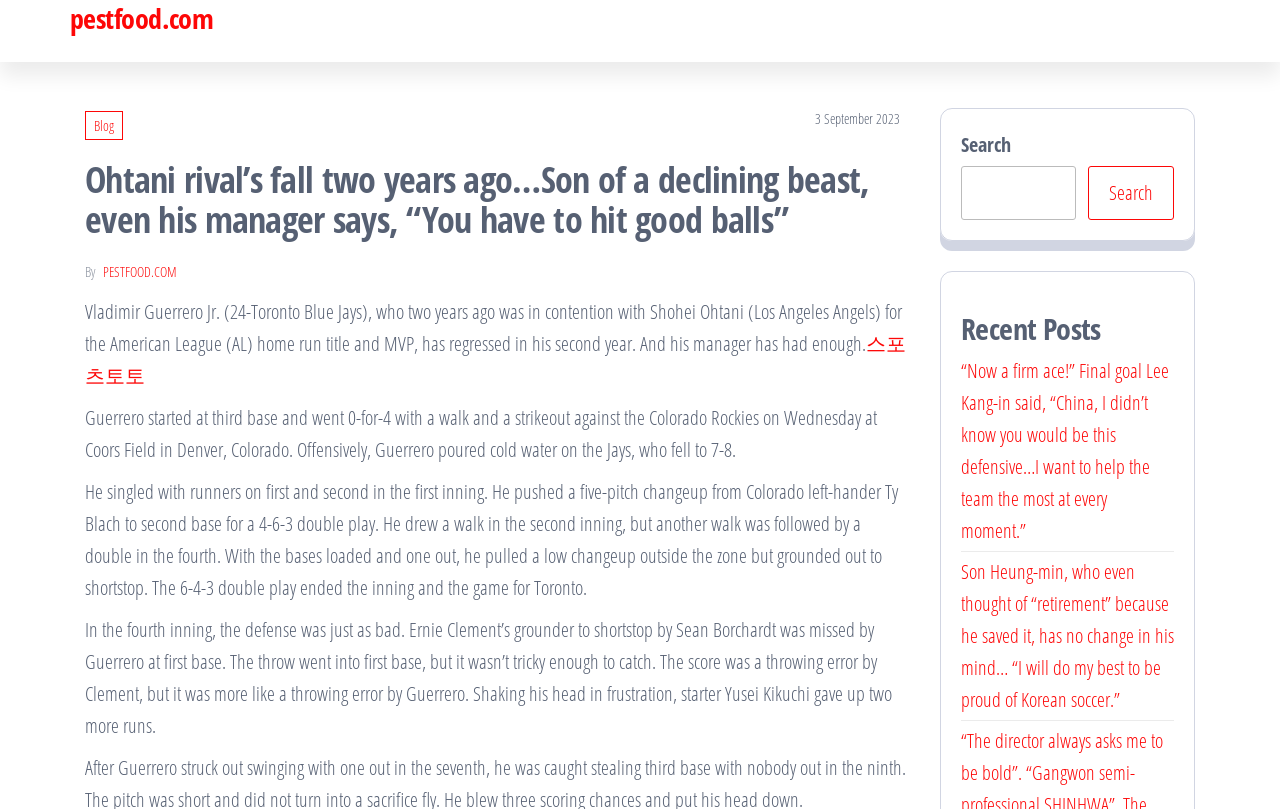Using the information shown in the image, answer the question with as much detail as possible: What is the result of the game mentioned in the article?

The article mentions that the Jays fell to 7-8 after the game against the Colorado Rockies on Wednesday at Coors Field in Denver, Colorado.